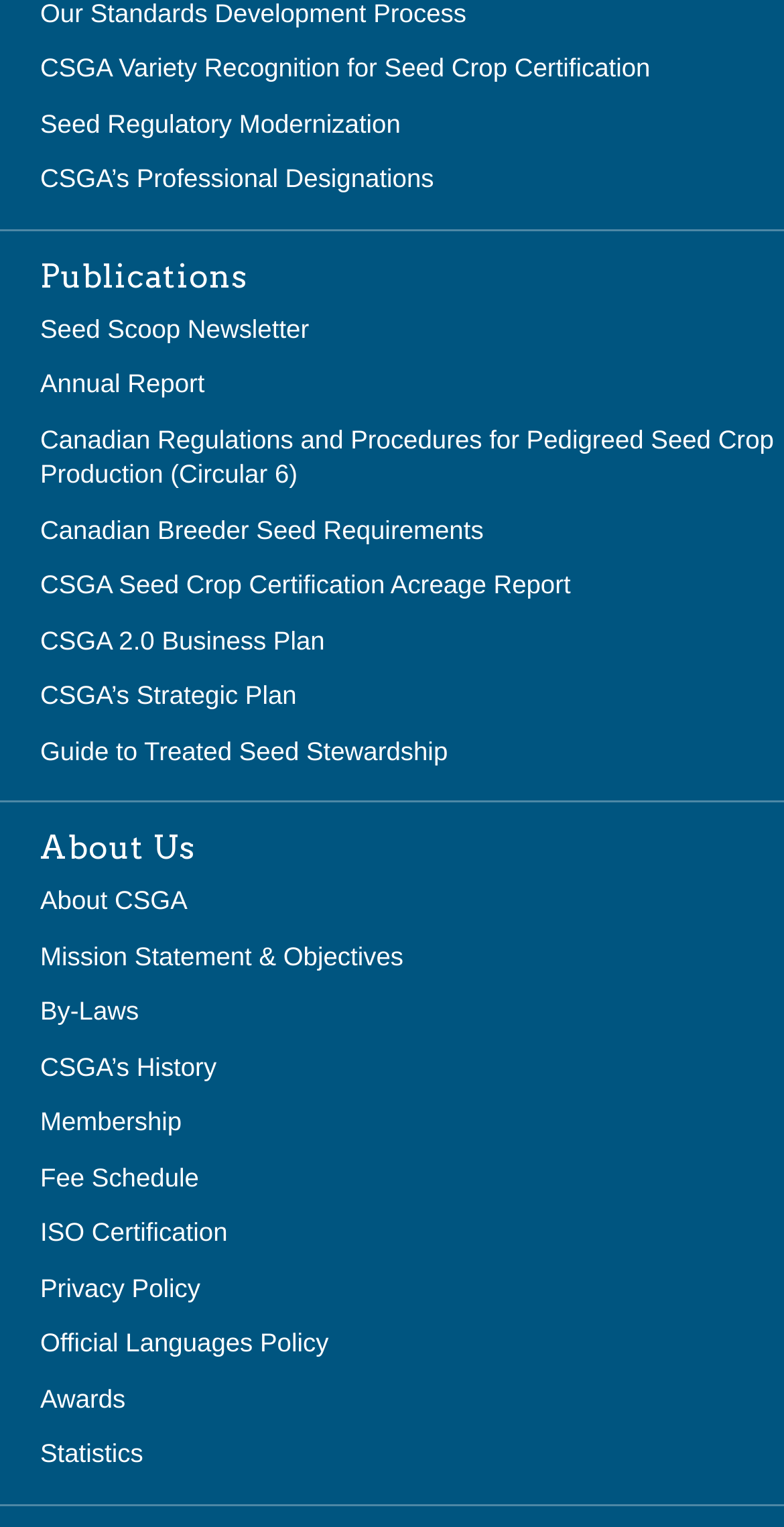How many links are under the 'About Us' heading?
Look at the image and answer the question using a single word or phrase.

9